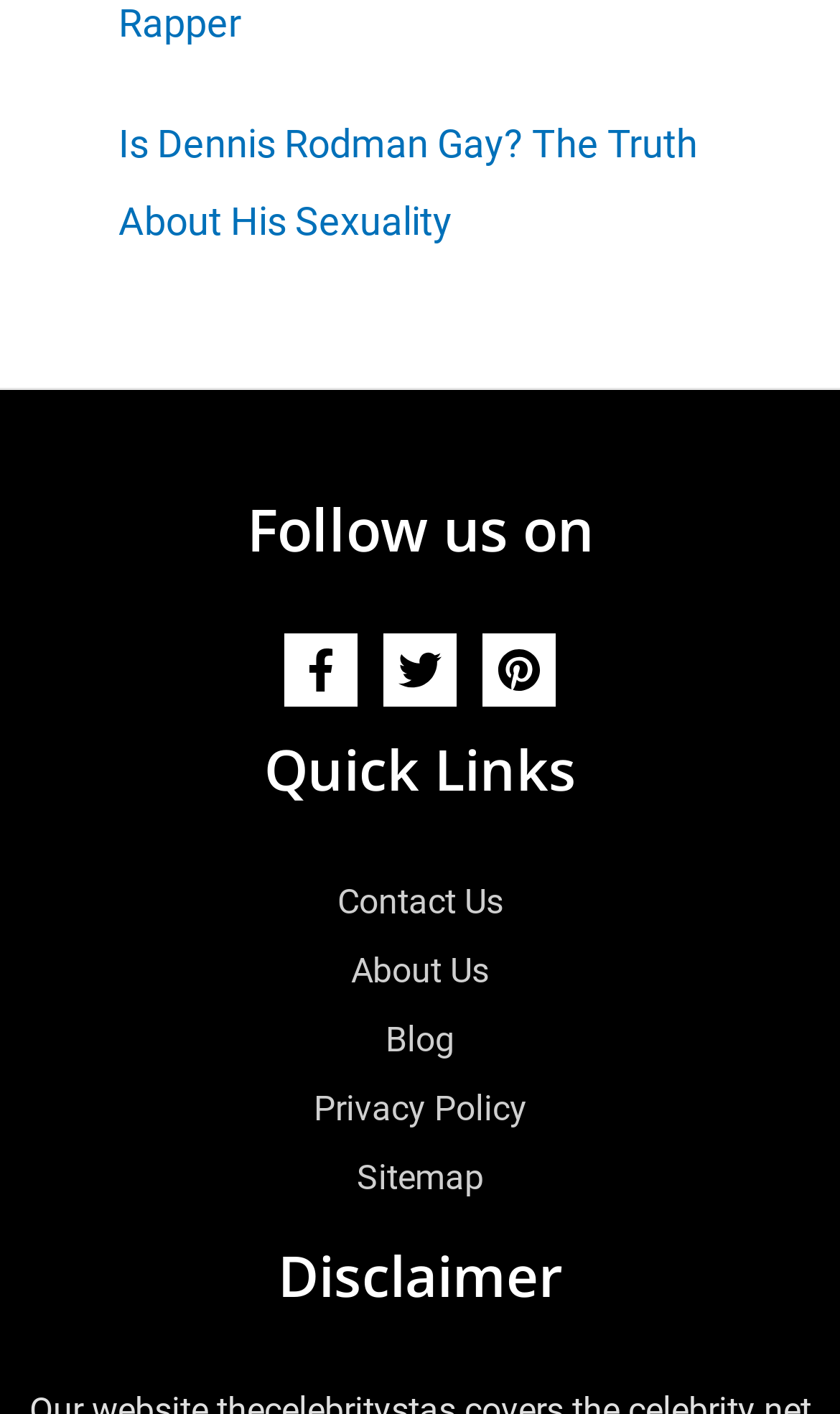Determine the bounding box coordinates for the element that should be clicked to follow this instruction: "Contact Us". The coordinates should be given as four float numbers between 0 and 1, in the format [left, top, right, bottom].

[0.401, 0.624, 0.599, 0.653]